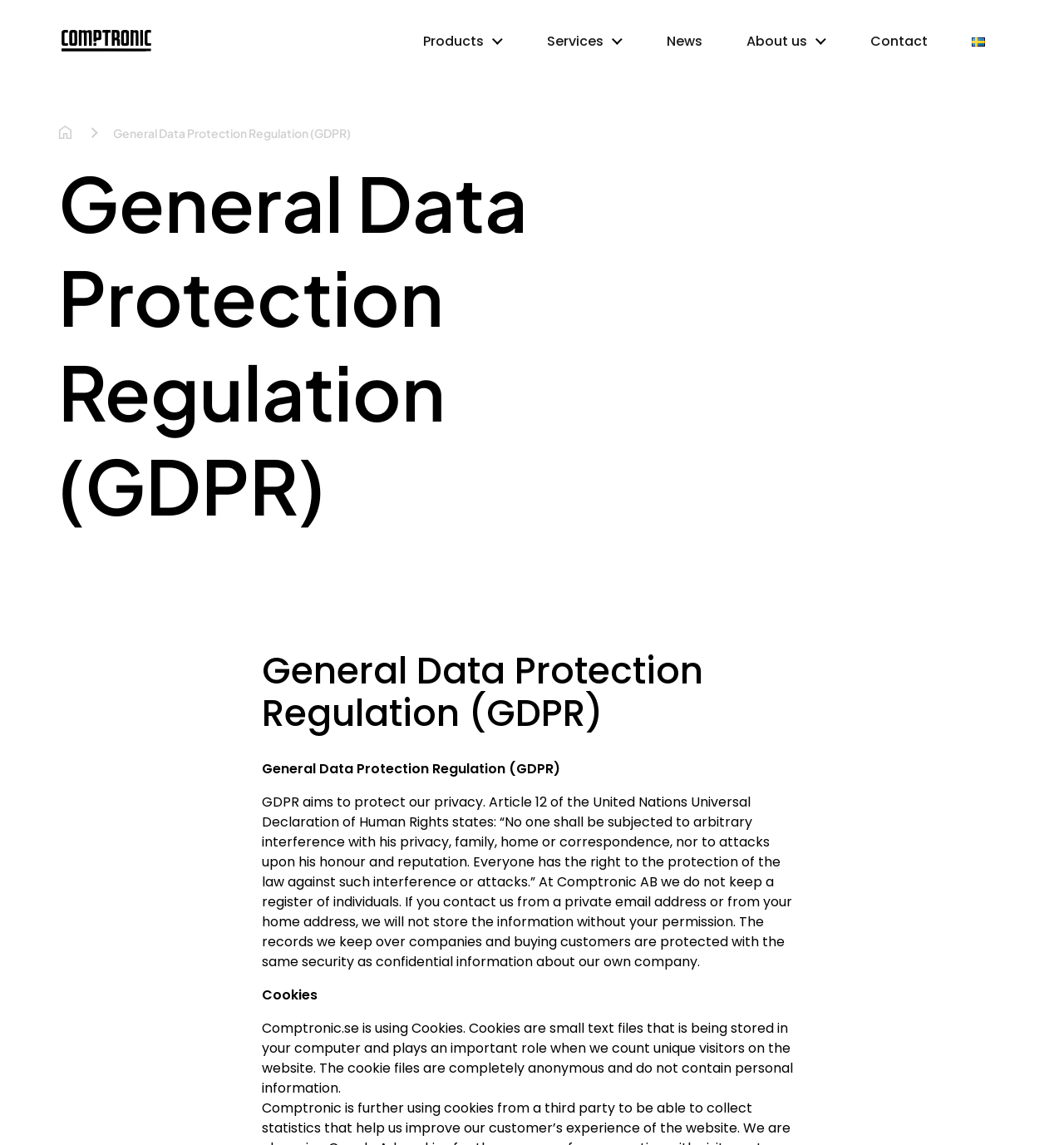Pinpoint the bounding box coordinates of the element that must be clicked to accomplish the following instruction: "Click the Contact button". The coordinates should be in the format of four float numbers between 0 and 1, i.e., [left, top, right, bottom].

[0.812, 0.022, 0.878, 0.051]